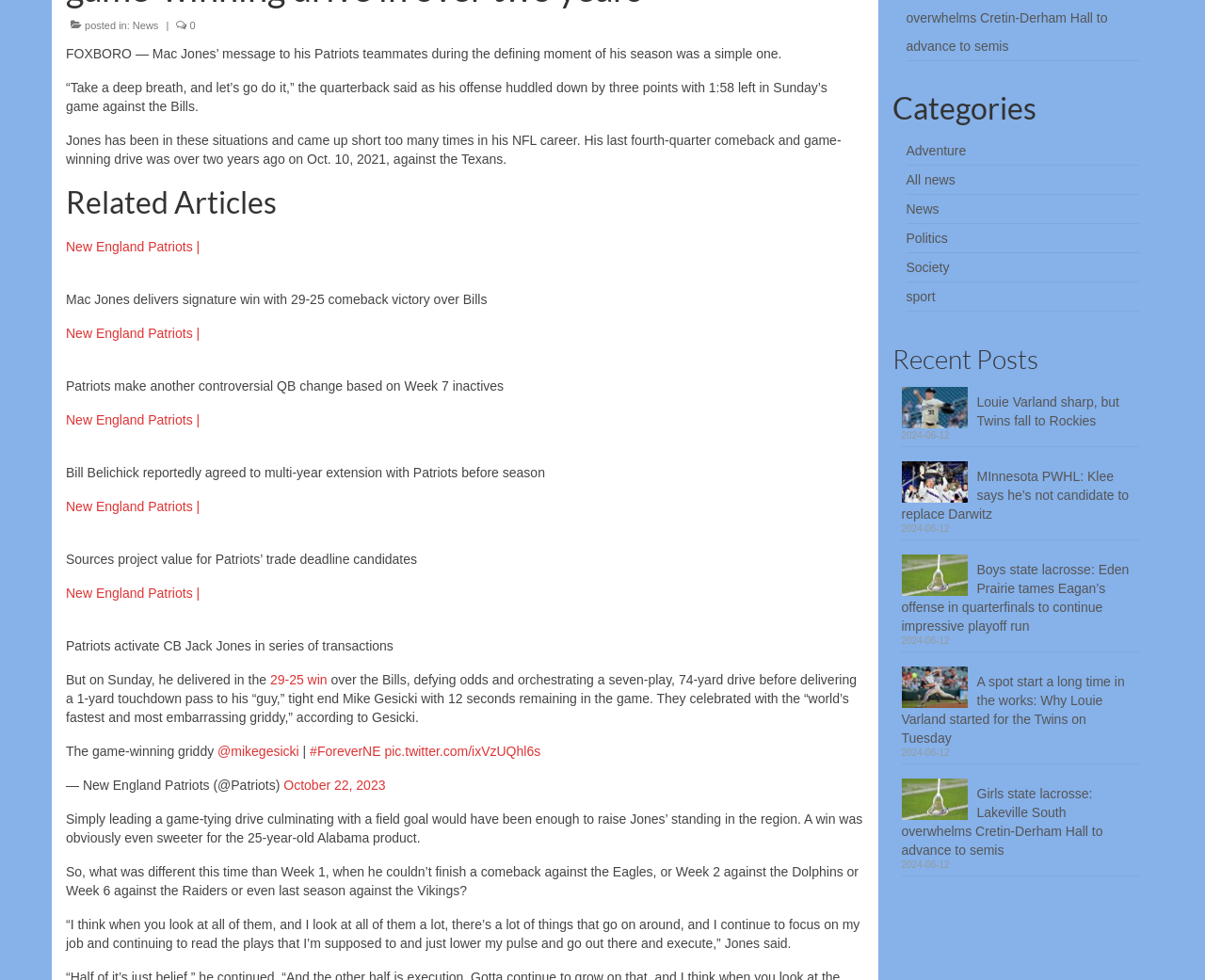Using the given element description, provide the bounding box coordinates (top-left x, top-left y, bottom-right x, bottom-right y) for the corresponding UI element in the screenshot: New England Patriots |

[0.055, 0.42, 0.166, 0.436]